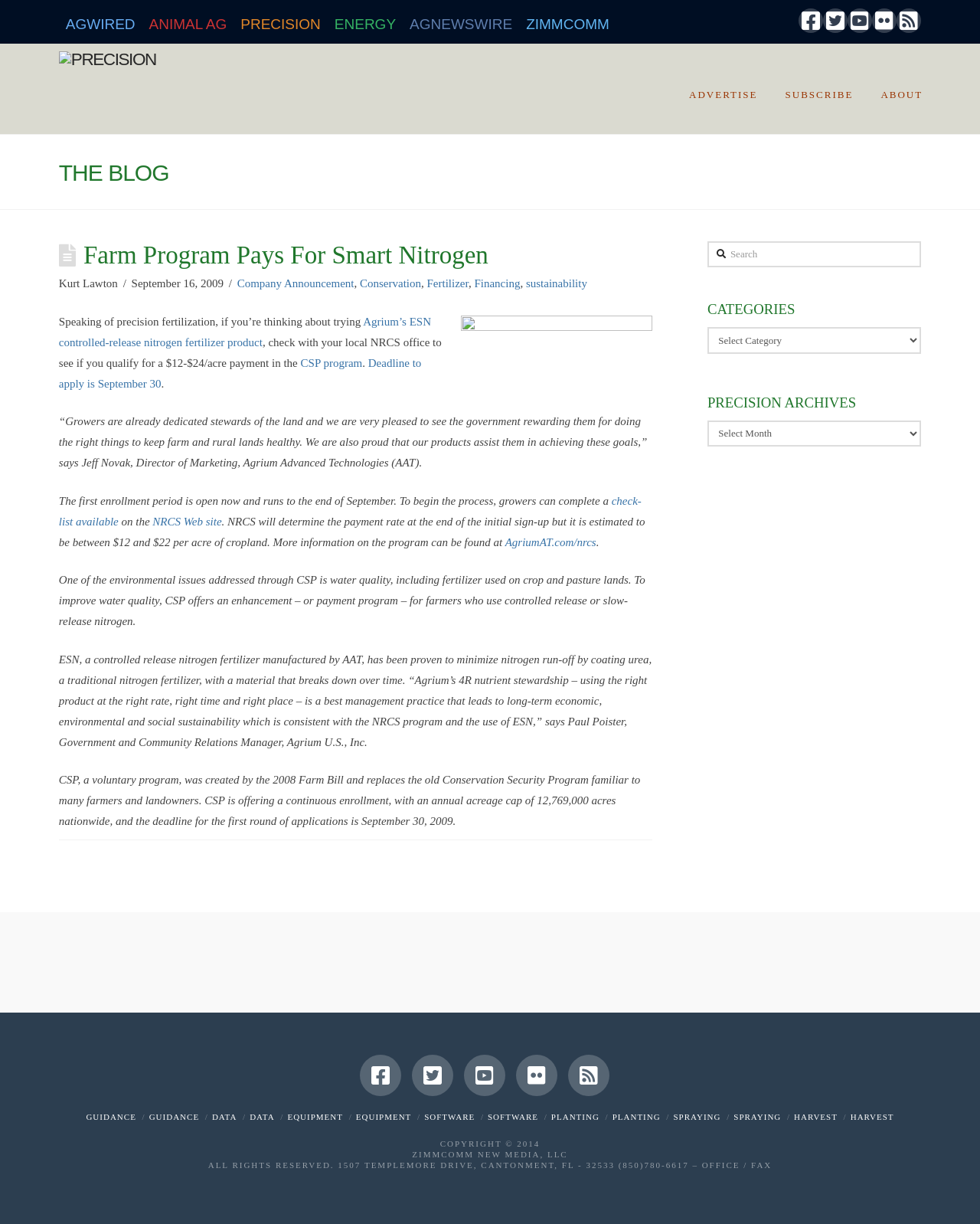What is the estimated payment rate for the CSP program?
Answer the question with as much detail as possible.

The article mentions that NRCS will determine the payment rate at the end of the initial sign-up, but it is estimated to be between $12 and $22 per acre of cropland.